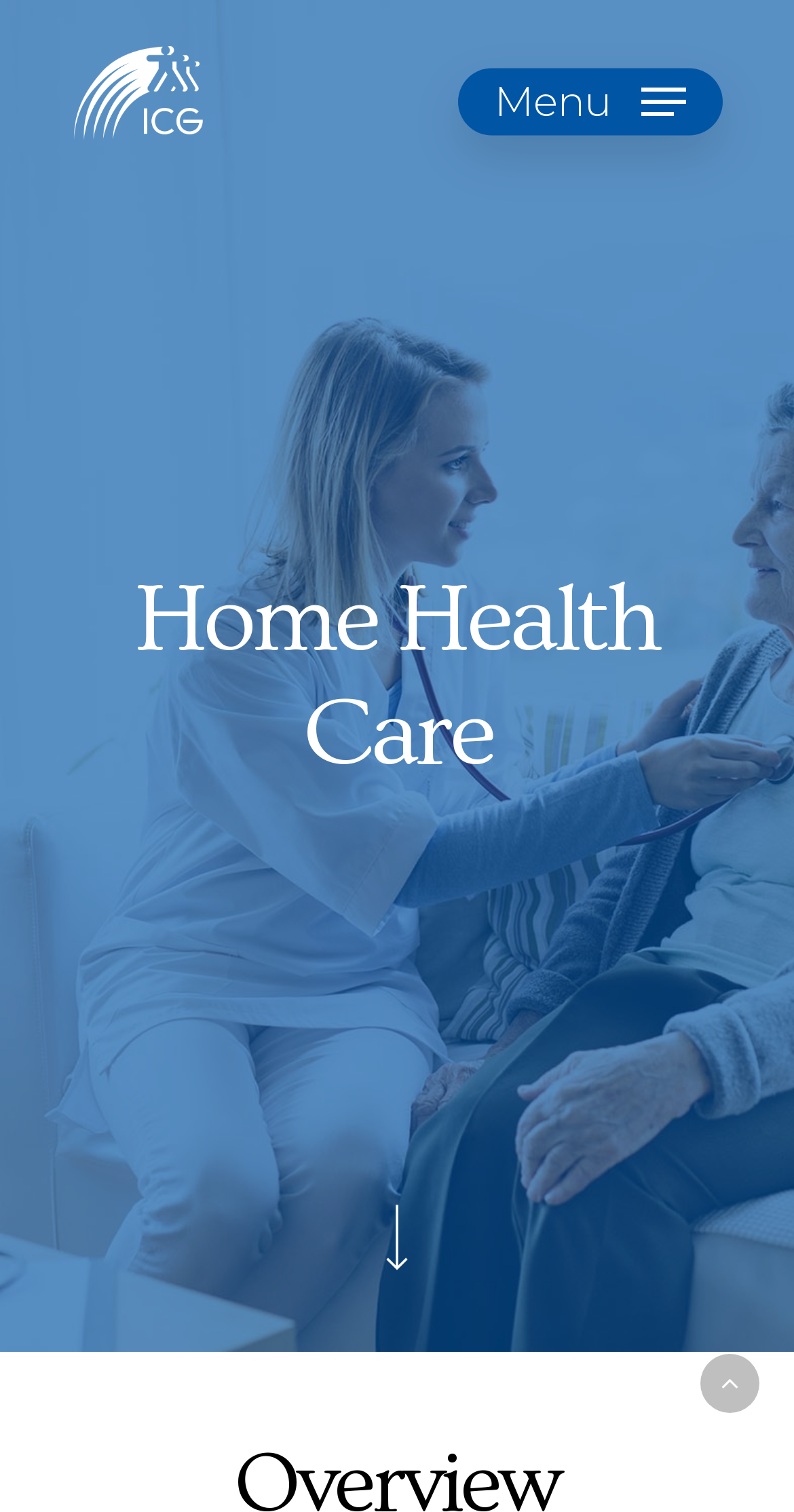Please find the bounding box for the UI element described by: "Awesome Color - Awesome Color".

None